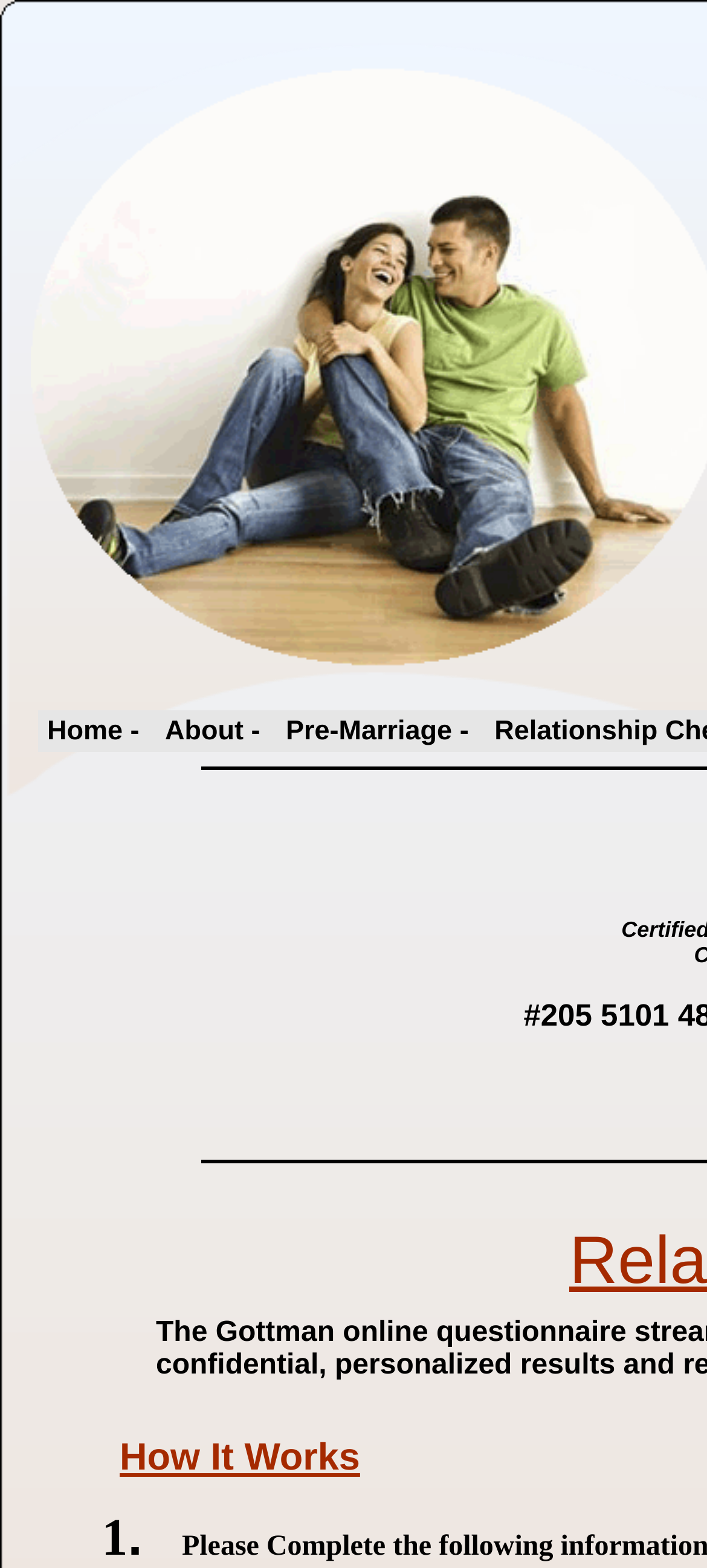Generate an in-depth caption that captures all aspects of the webpage.

The webpage is about Dr. Ross Plews. At the top, there is a title "How It Works" followed by a small gap, and then a prompt "Please Complete" is displayed. Below the title, there is a grid of three cells, aligned horizontally, with equal spacing between them. The first cell contains the text "Home -", the second cell contains "About -", and the third cell contains "Pre-Marriage -". These cells are positioned roughly in the middle of the page, with some space above and below them.